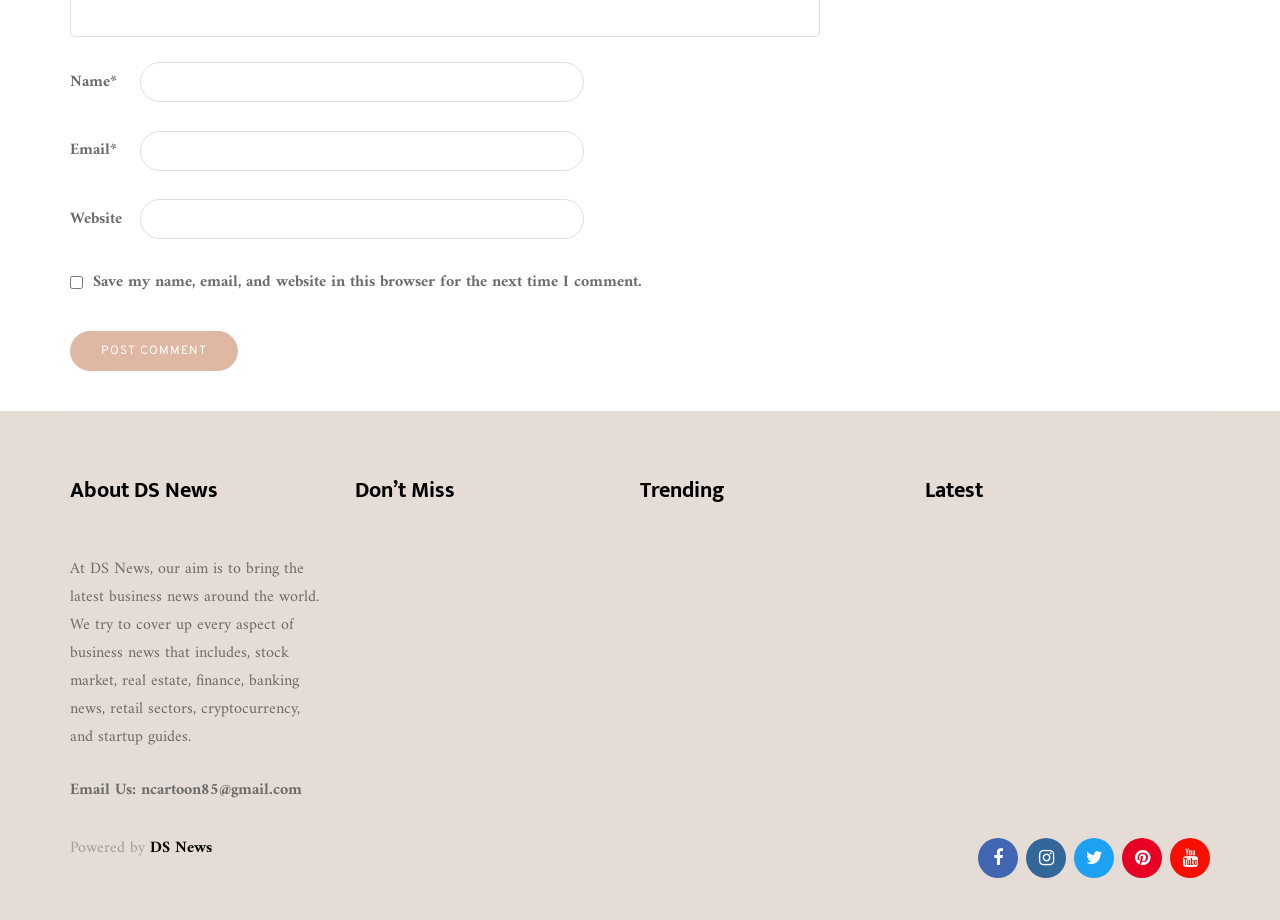Locate the bounding box coordinates of the element you need to click to accomplish the task described by this instruction: "Click the 'GAMES' link".

[0.277, 0.712, 0.331, 0.735]